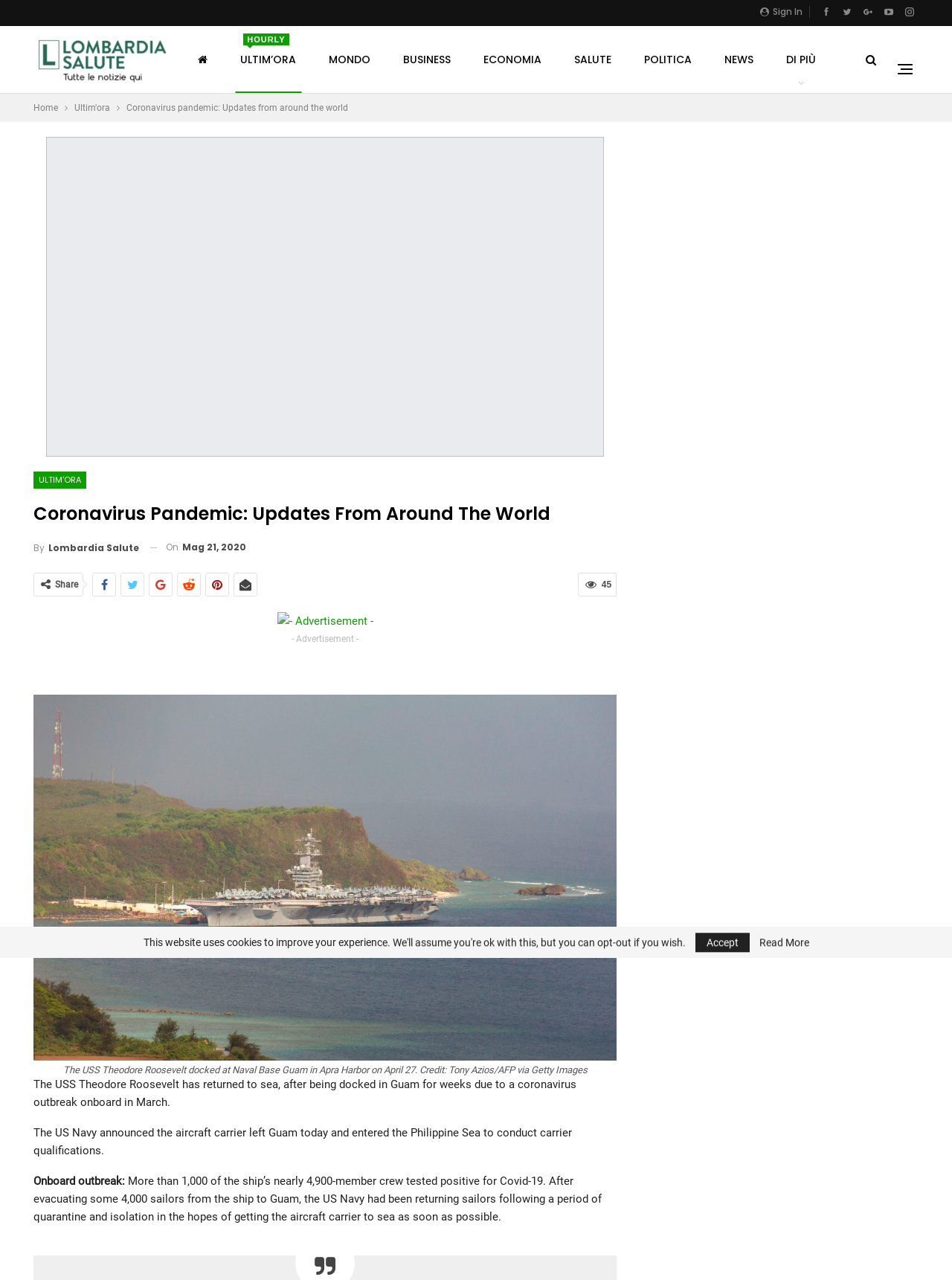Provide the bounding box coordinates for the UI element that is described as: "Mondo".

[0.34, 0.02, 0.395, 0.073]